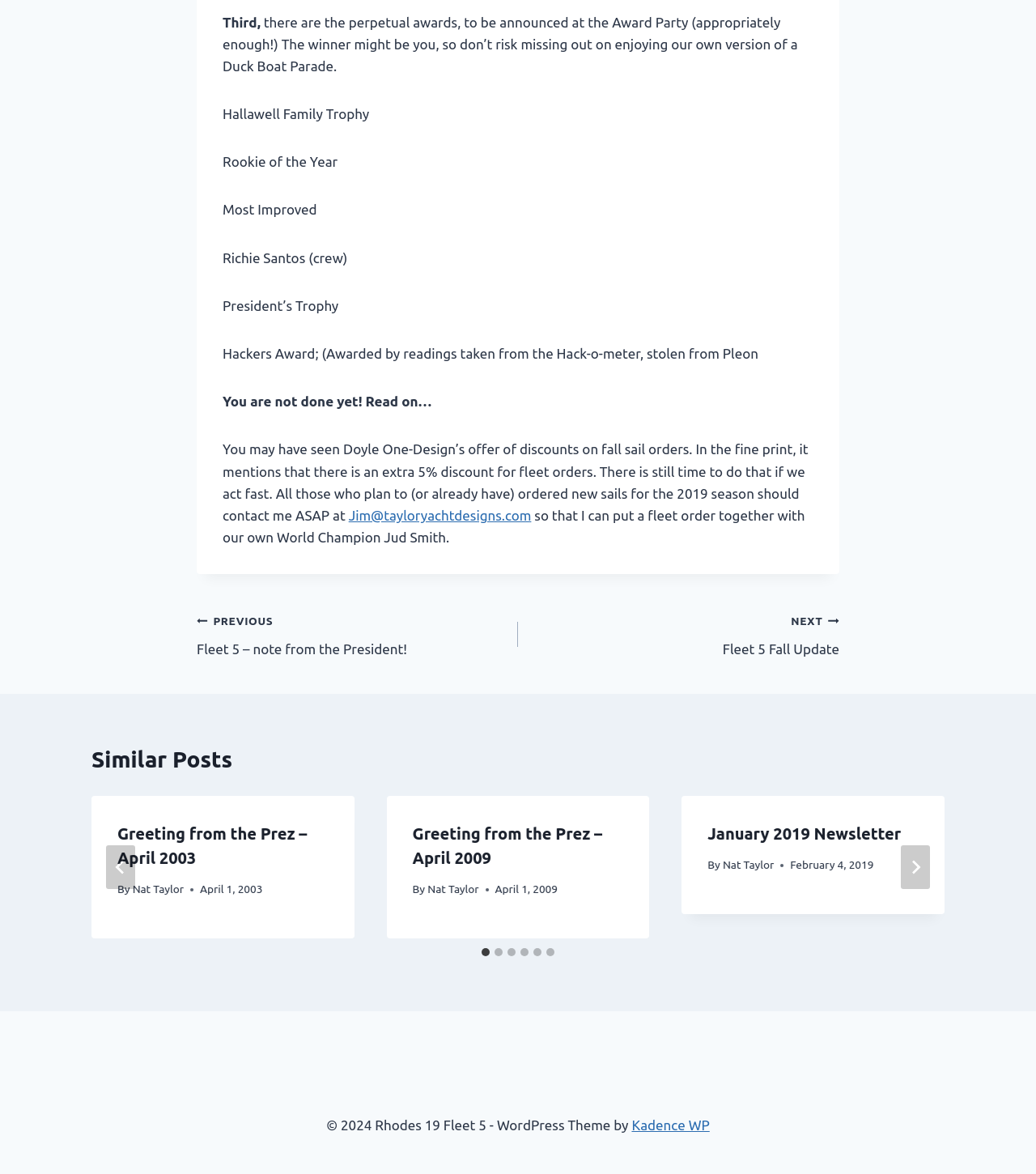Locate the bounding box coordinates of the element I should click to achieve the following instruction: "Contact Shenpeng Technology Co., Ltd.".

None